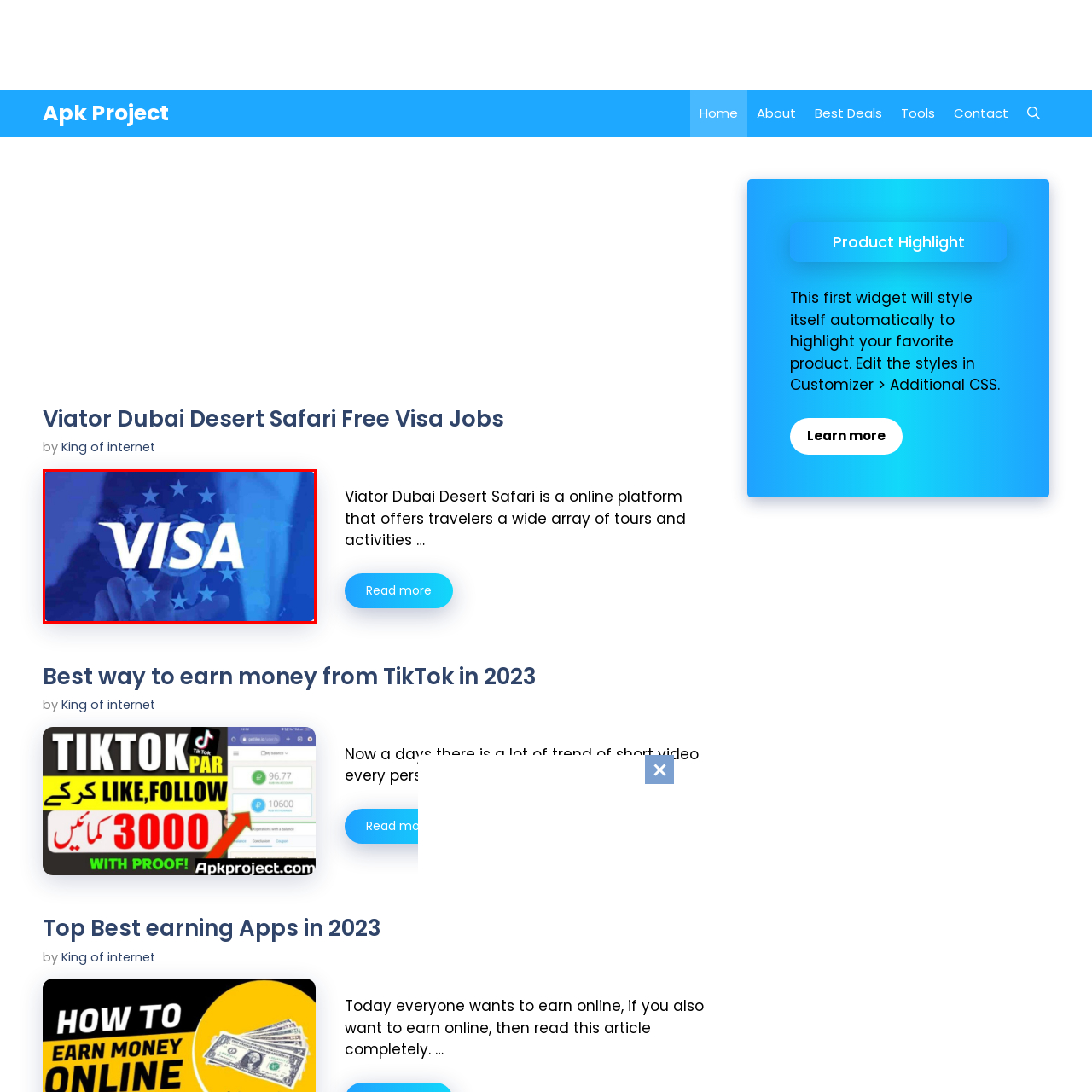Offer a comprehensive narrative for the image inside the red bounding box.

The image features the prominent "VISA" logo, set against a blue background adorned with a circle of stars, evoking themes of international finance and global transactions. This visual representation emphasizes the brand's widespread recognition and reliability as a leader in the electronic payments industry. The partial hand reaching toward the logo suggests user interaction, symbolizing the accessibility and ease of using VISA services for transactions and travel. This image aligns with the content discussing "Viator Dubai Desert Safari Free Visa Jobs," indicating potential opportunities related to financial transactions in the travel sector.